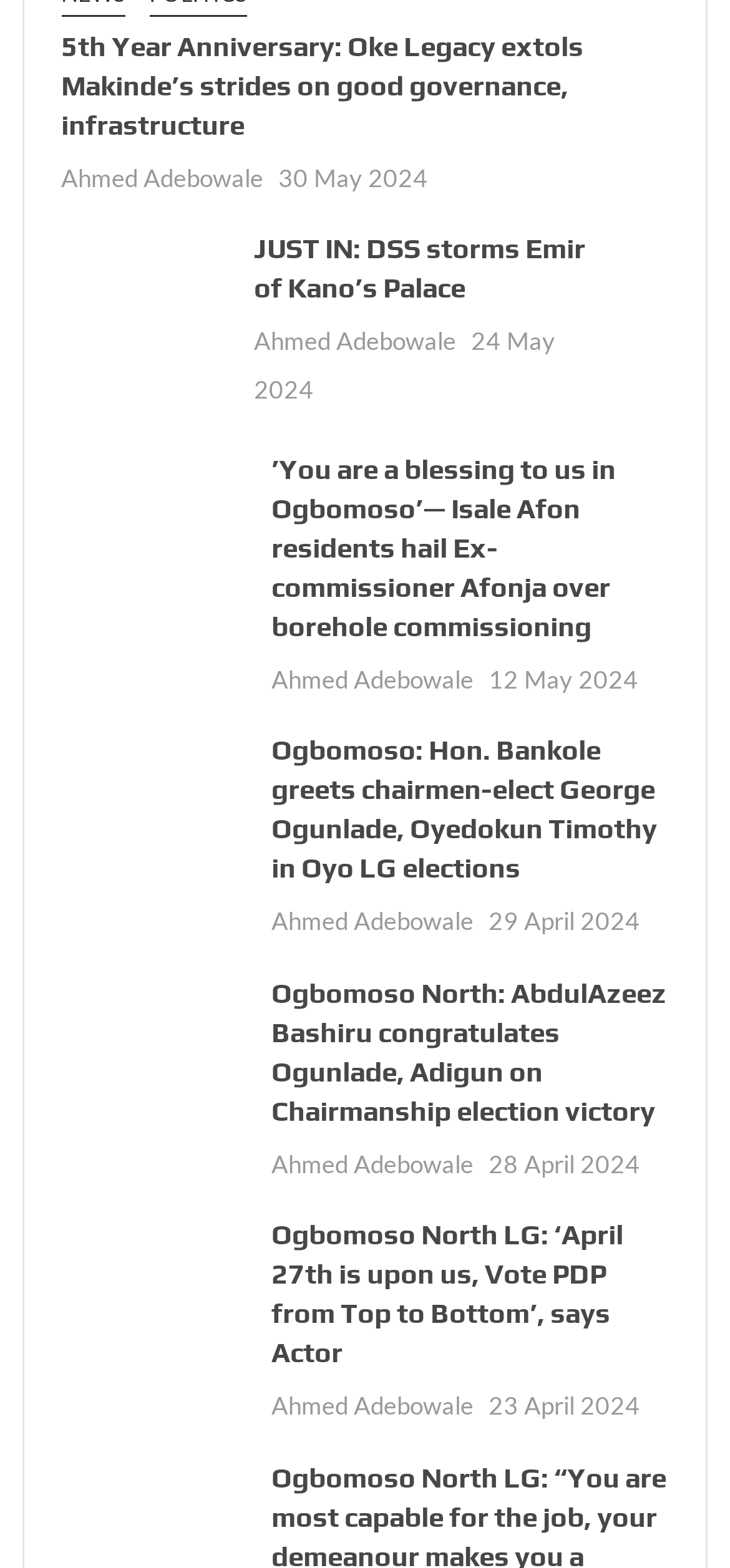Find the bounding box coordinates for the area that should be clicked to accomplish the instruction: "Read the article about Ogbomoso North LG".

[0.084, 0.826, 0.334, 0.847]